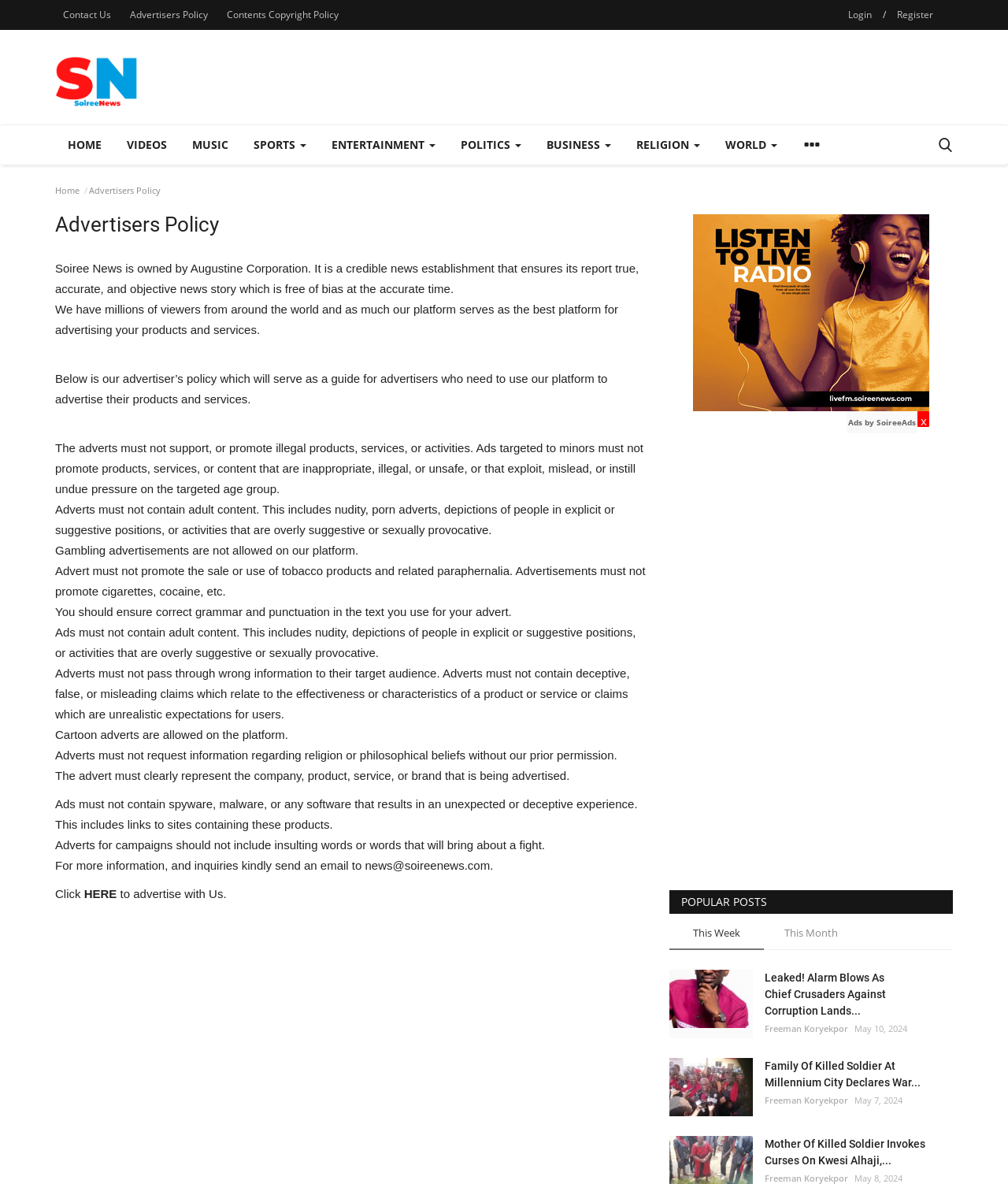Could you indicate the bounding box coordinates of the region to click in order to complete this instruction: "Click HERE to advertise with Us".

[0.083, 0.749, 0.116, 0.76]